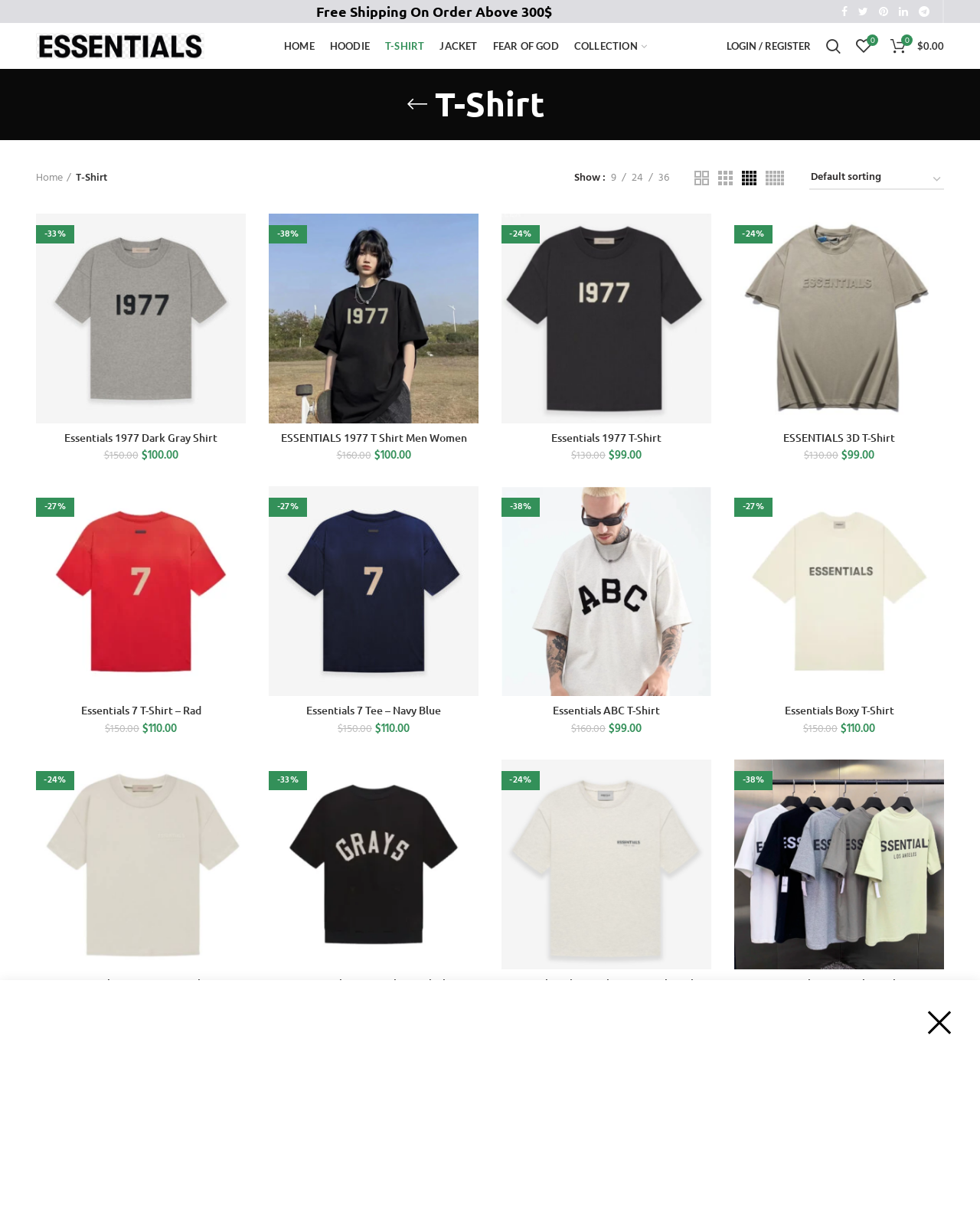Please specify the bounding box coordinates of the region to click in order to perform the following instruction: "Add the Essentials 1977 Dark Gray Shirt to wishlist".

[0.22, 0.24, 0.259, 0.268]